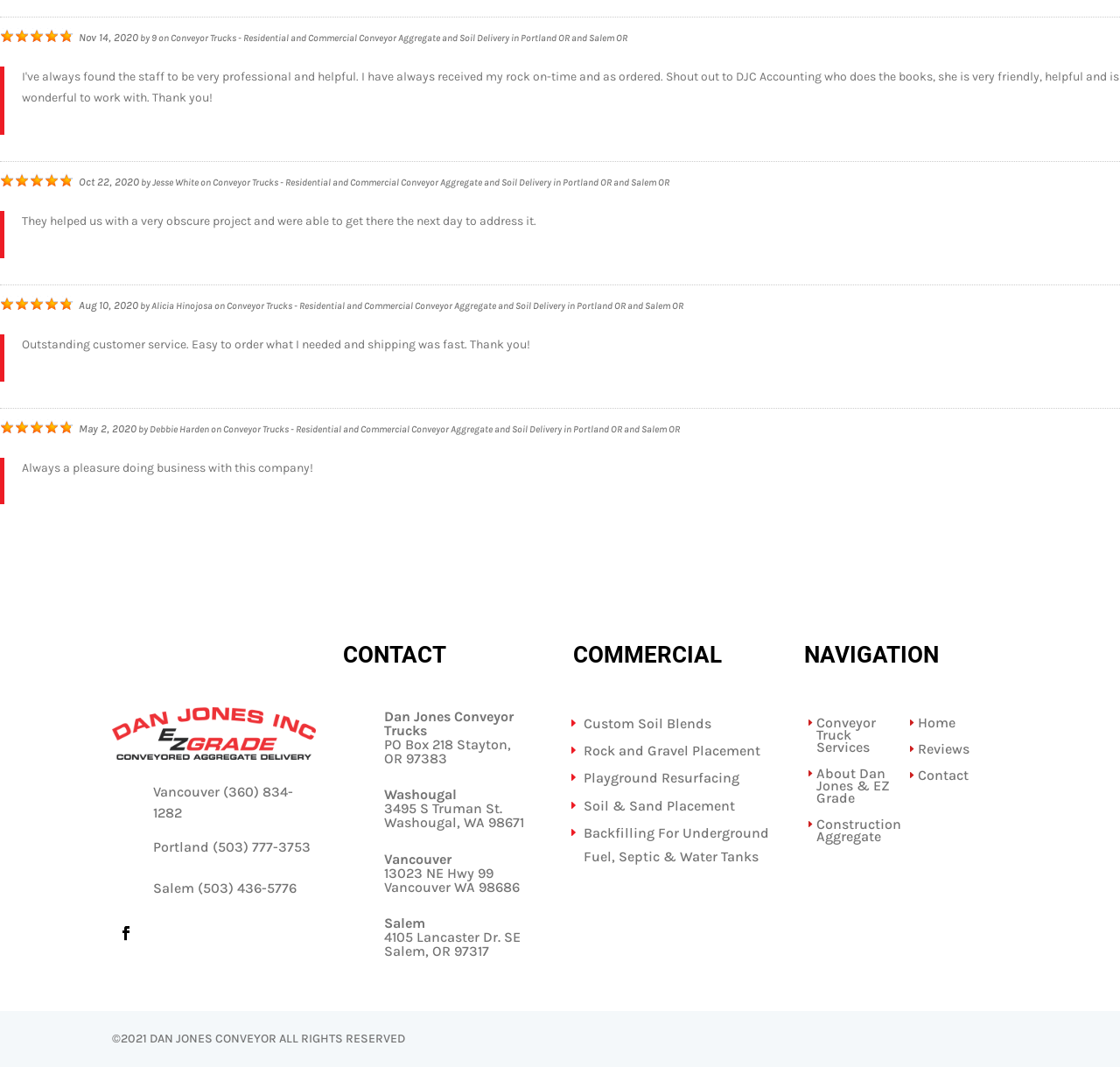Find the bounding box coordinates of the clickable area required to complete the following action: "Click the 'Portland (503) 777-3753' link".

[0.137, 0.786, 0.277, 0.801]